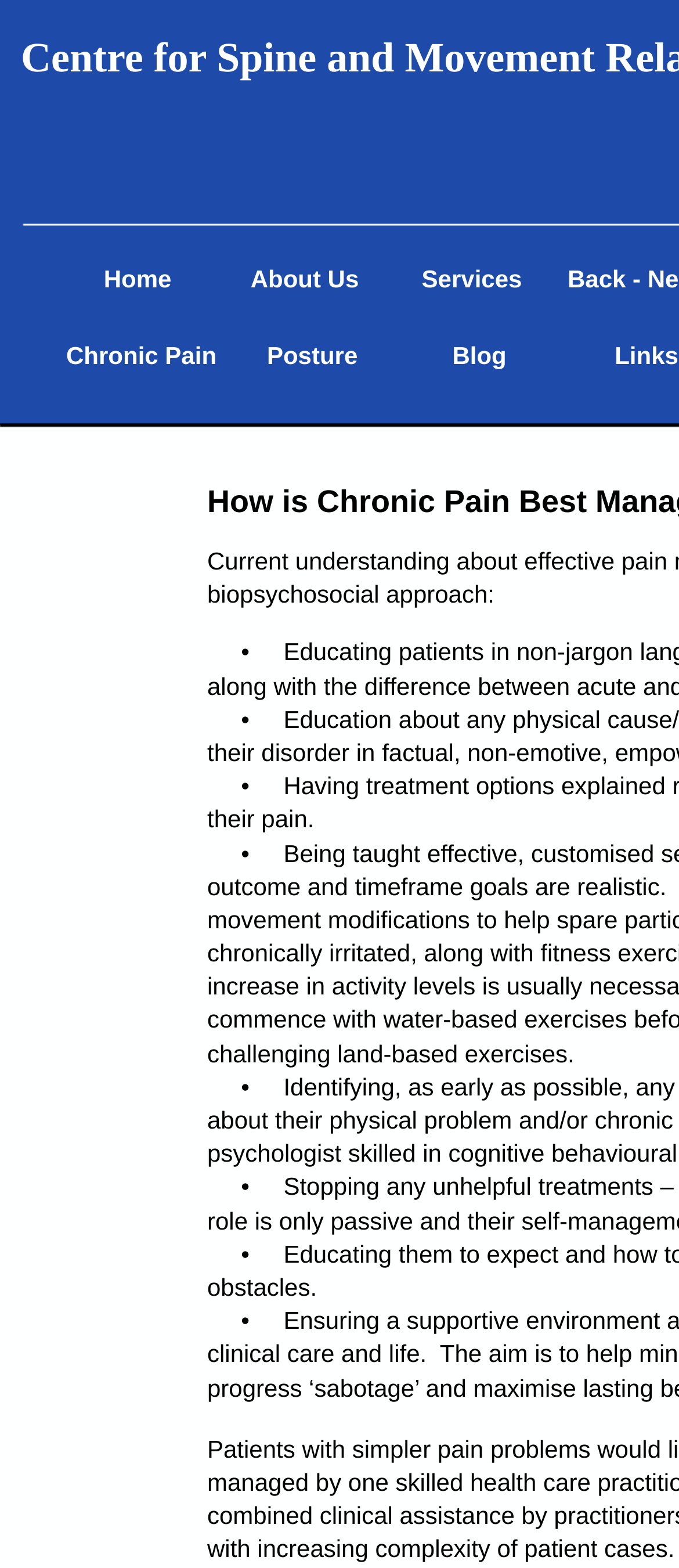Provide the bounding box coordinates, formatted as (top-left x, top-left y, bottom-right x, bottom-right y), with all values being floating point numbers between 0 and 1. Identify the bounding box of the UI element that matches the description: Chronic Pain

[0.079, 0.202, 0.337, 0.251]